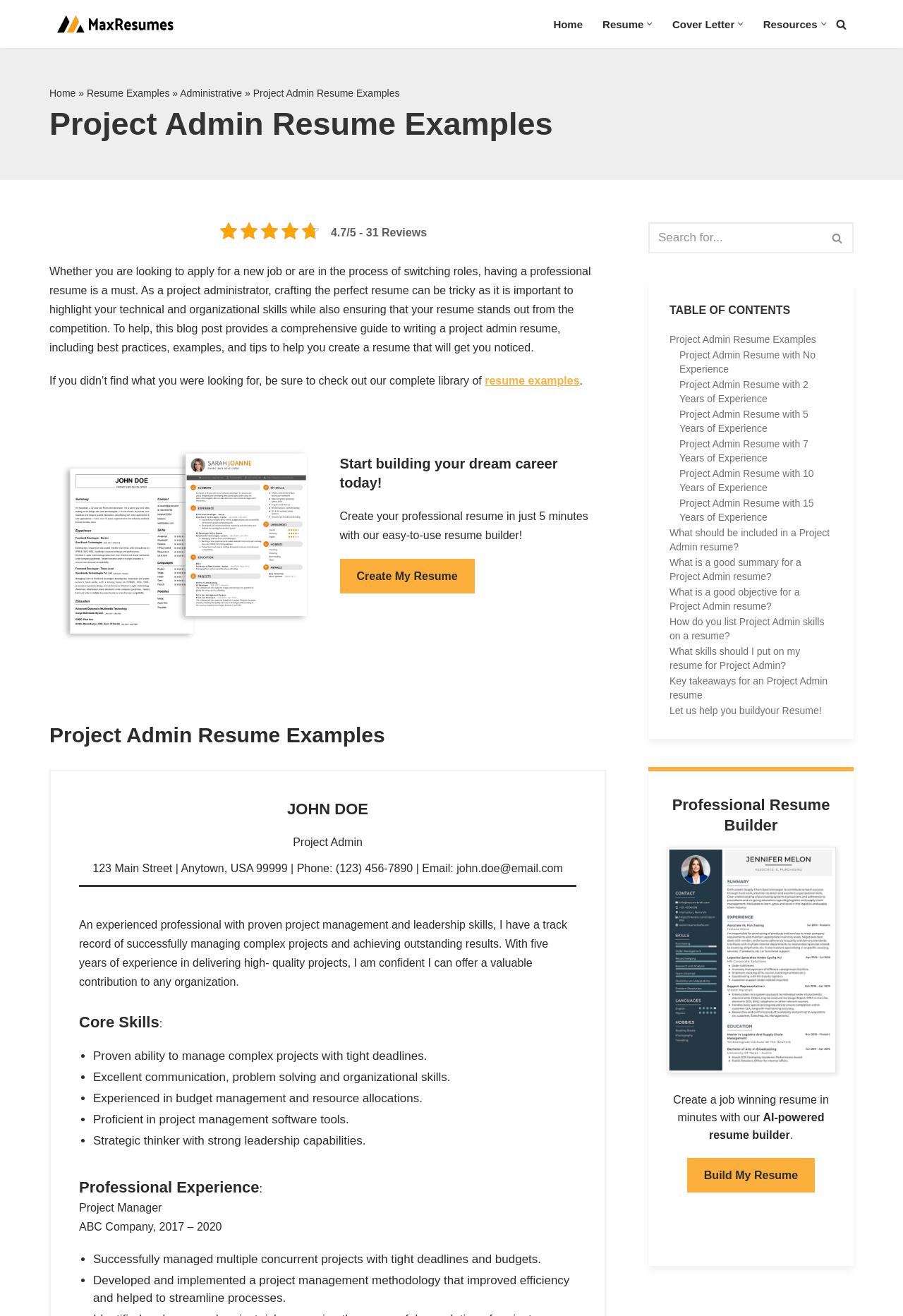Predict the bounding box coordinates for the UI element described as: "Project Admin Resume Examples". The coordinates should be four float numbers between 0 and 1, presented as [left, top, right, bottom].

[0.741, 0.253, 0.922, 0.263]